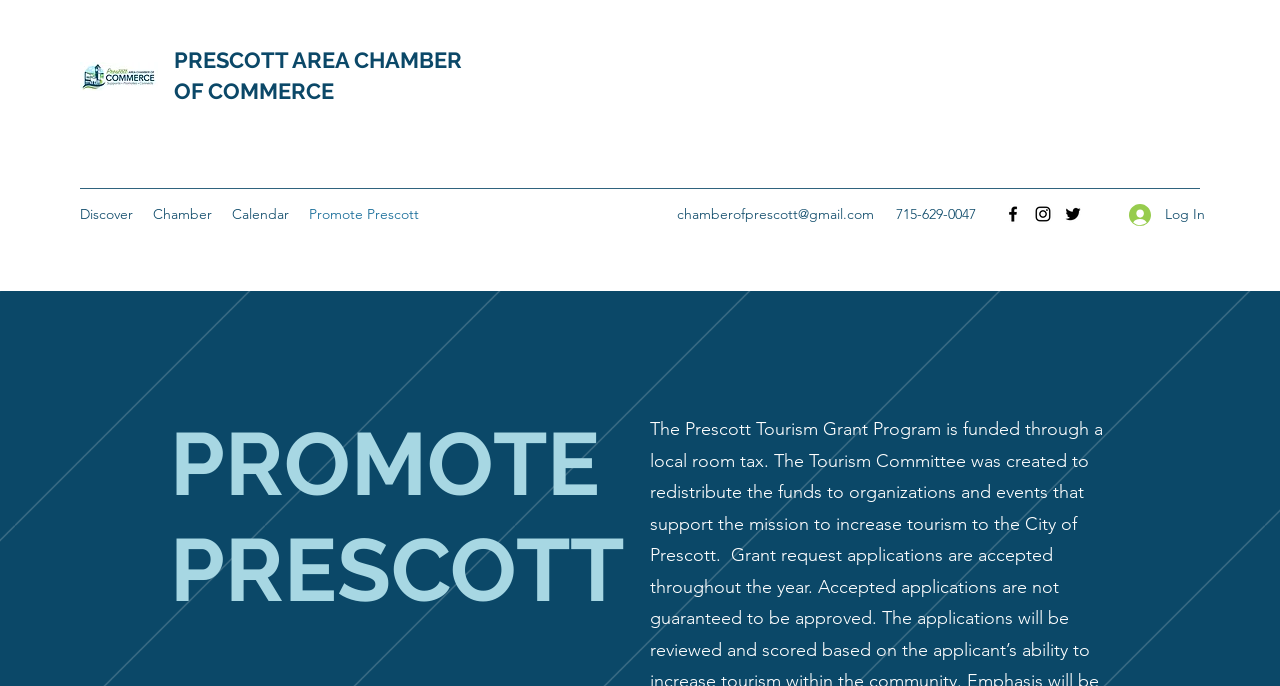Provide the bounding box coordinates for the UI element that is described as: "Chamber".

[0.112, 0.29, 0.173, 0.334]